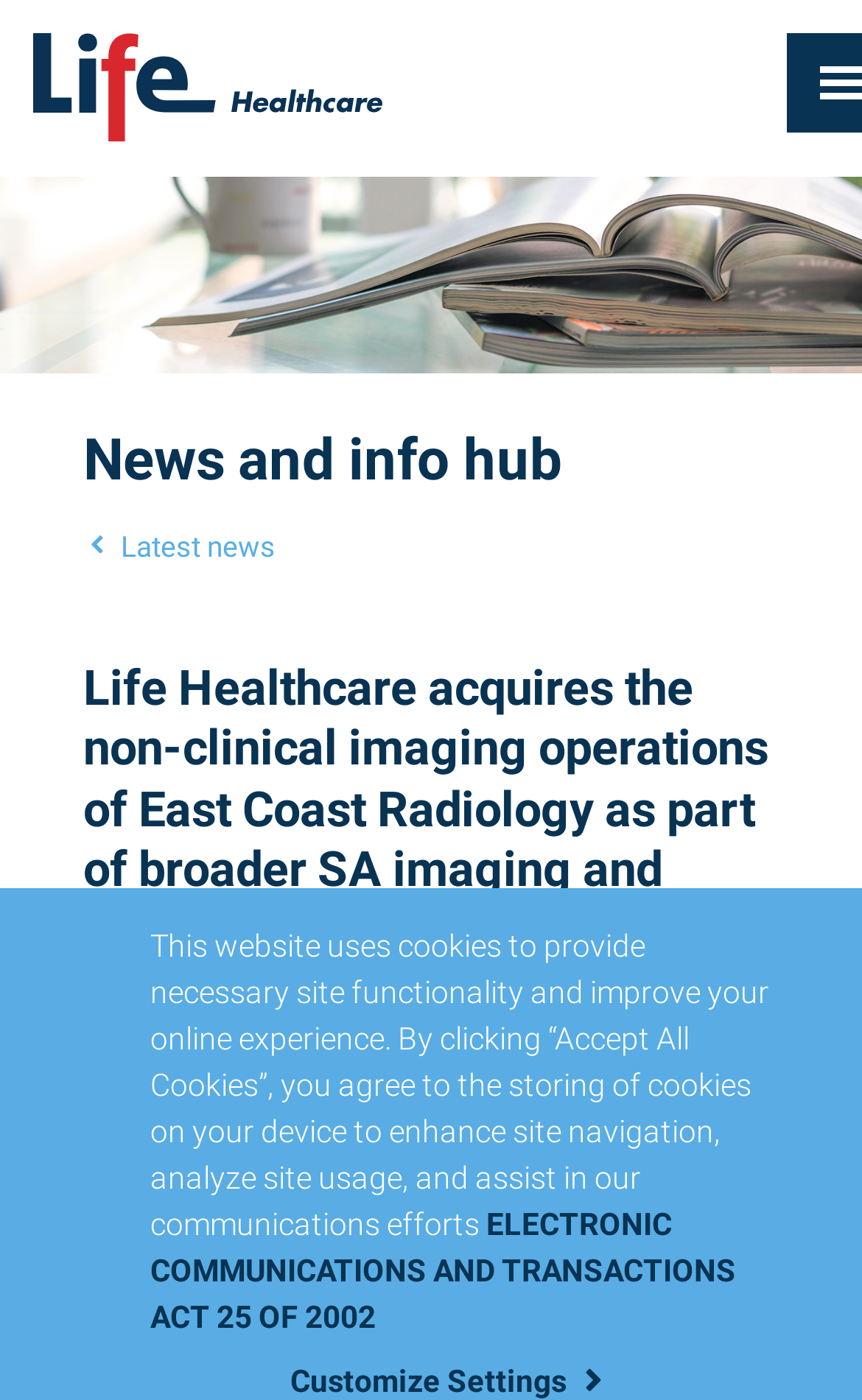What is the category of the news article?
Please provide a single word or phrase as your answer based on the image.

Latest news